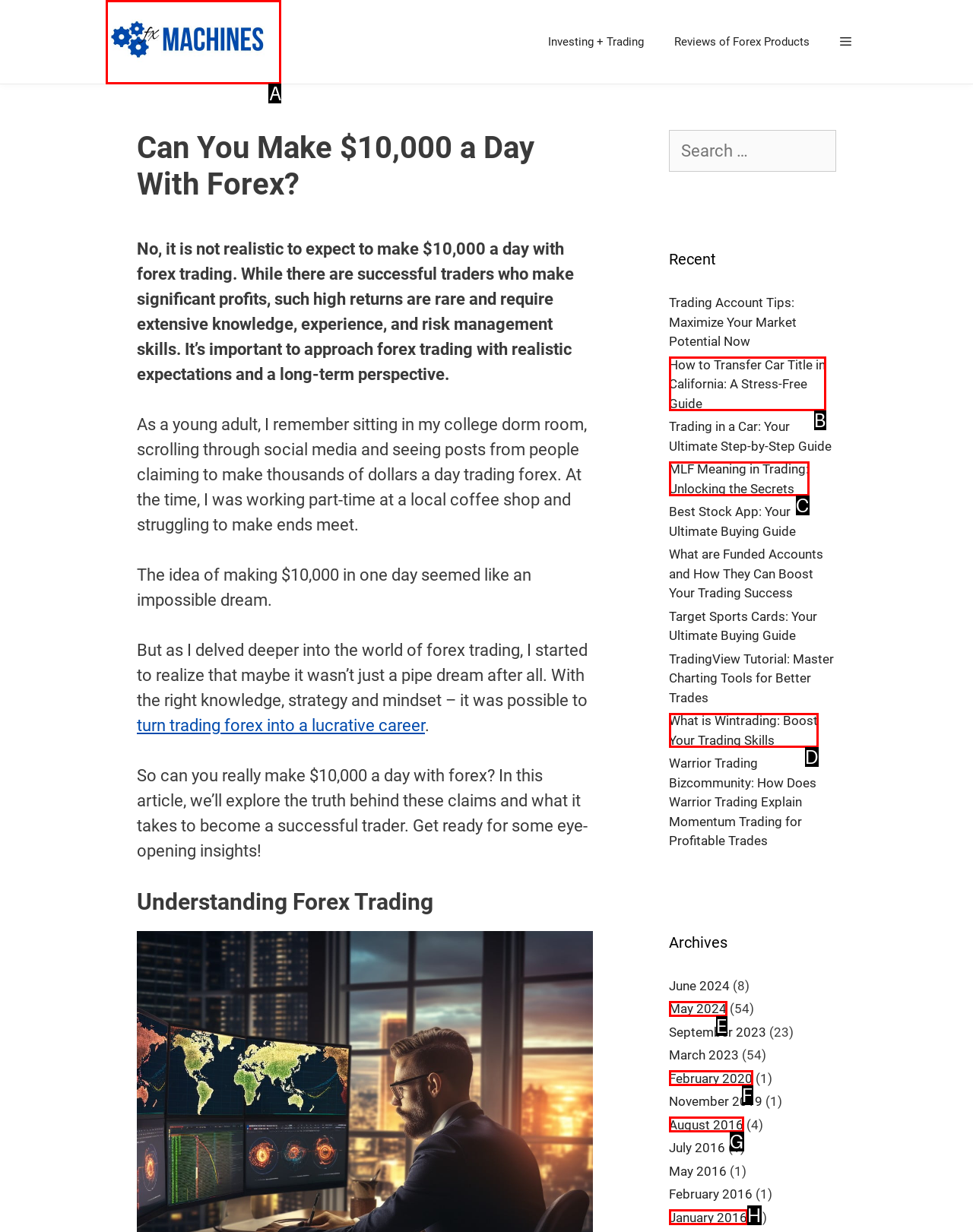Identify the correct letter of the UI element to click for this task: Click on the 'Forex Machines' link
Respond with the letter from the listed options.

A